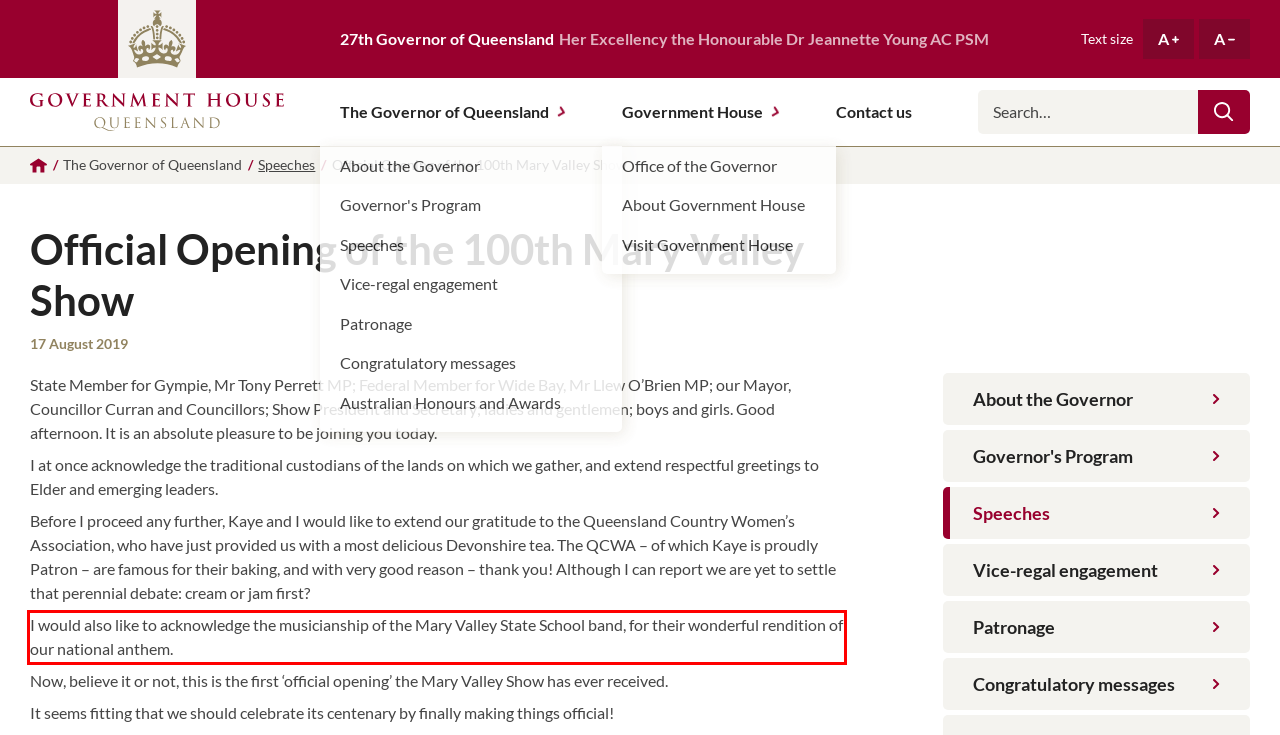Please extract the text content within the red bounding box on the webpage screenshot using OCR.

I would also like to acknowledge the musicianship of the Mary Valley State School band, for their wonderful rendition of our national anthem.